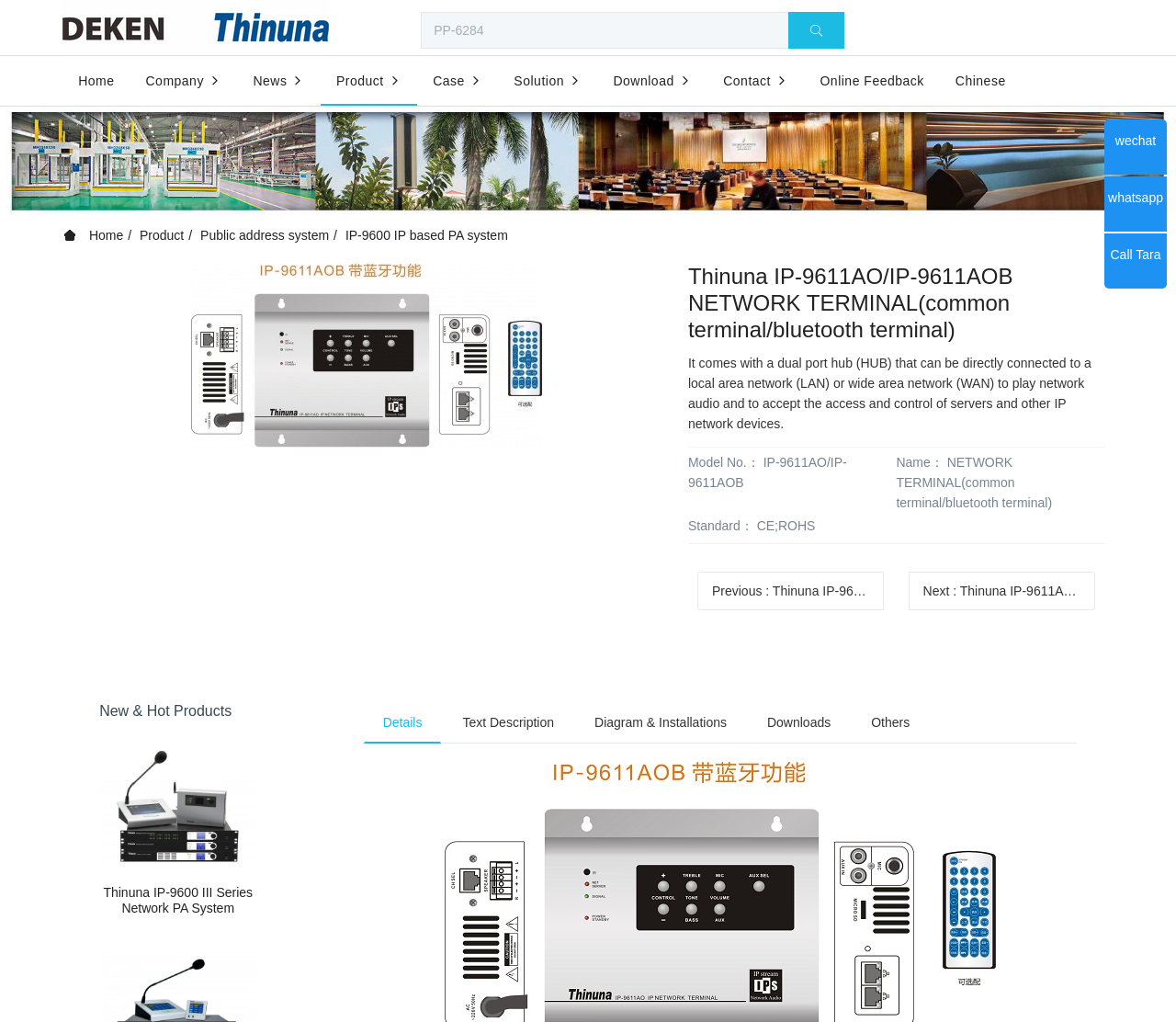Generate the text of the webpage's primary heading.

Thinuna IP-9611AO/IP-9611AOB NETWORK TERMINAL(common terminal/bluetooth terminal)